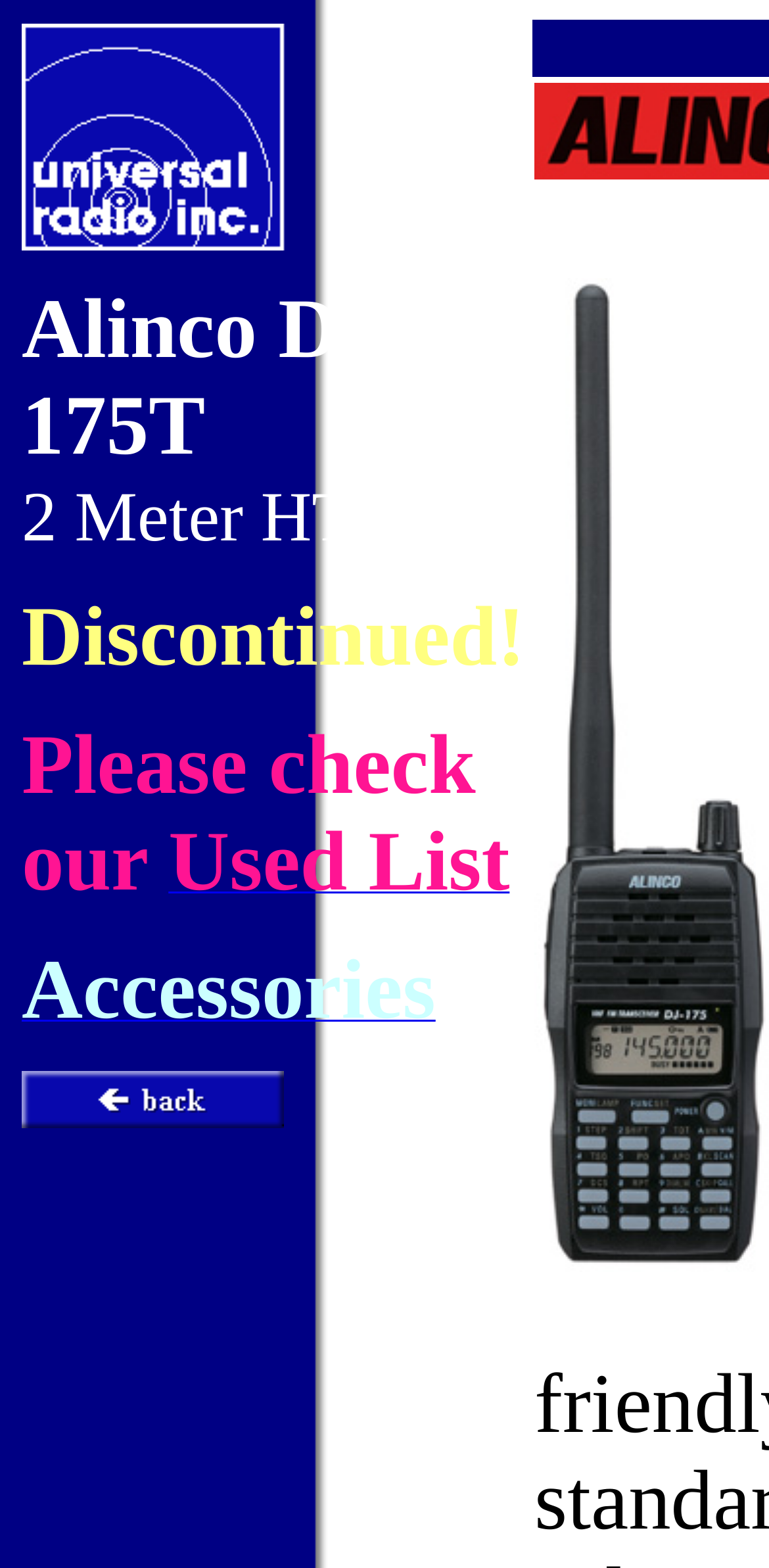Give a complete and precise description of the webpage's appearance.

The webpage is about the Alinco DJ-175T 2 Meter HT, a discontinued handheld transceiver. At the top left of the page, there is a link to "Return to Home Page" accompanied by a small image. Below this link, the title "Alinco DJ-175T" is displayed prominently, followed by the subtitle "2 Meter HT". 

Further down, a notice "Discontinued!" is displayed in a larger font, indicating that the product is no longer available. Below this notice, a message "Please check our" is displayed, followed by a link to "Used List" and then the word "Accessories". 

At the bottom left of the page, there is a link to "Return to Discontinued Handhelds" accompanied by a small image. The overall layout of the page is simple, with a focus on conveying information about the discontinued product.